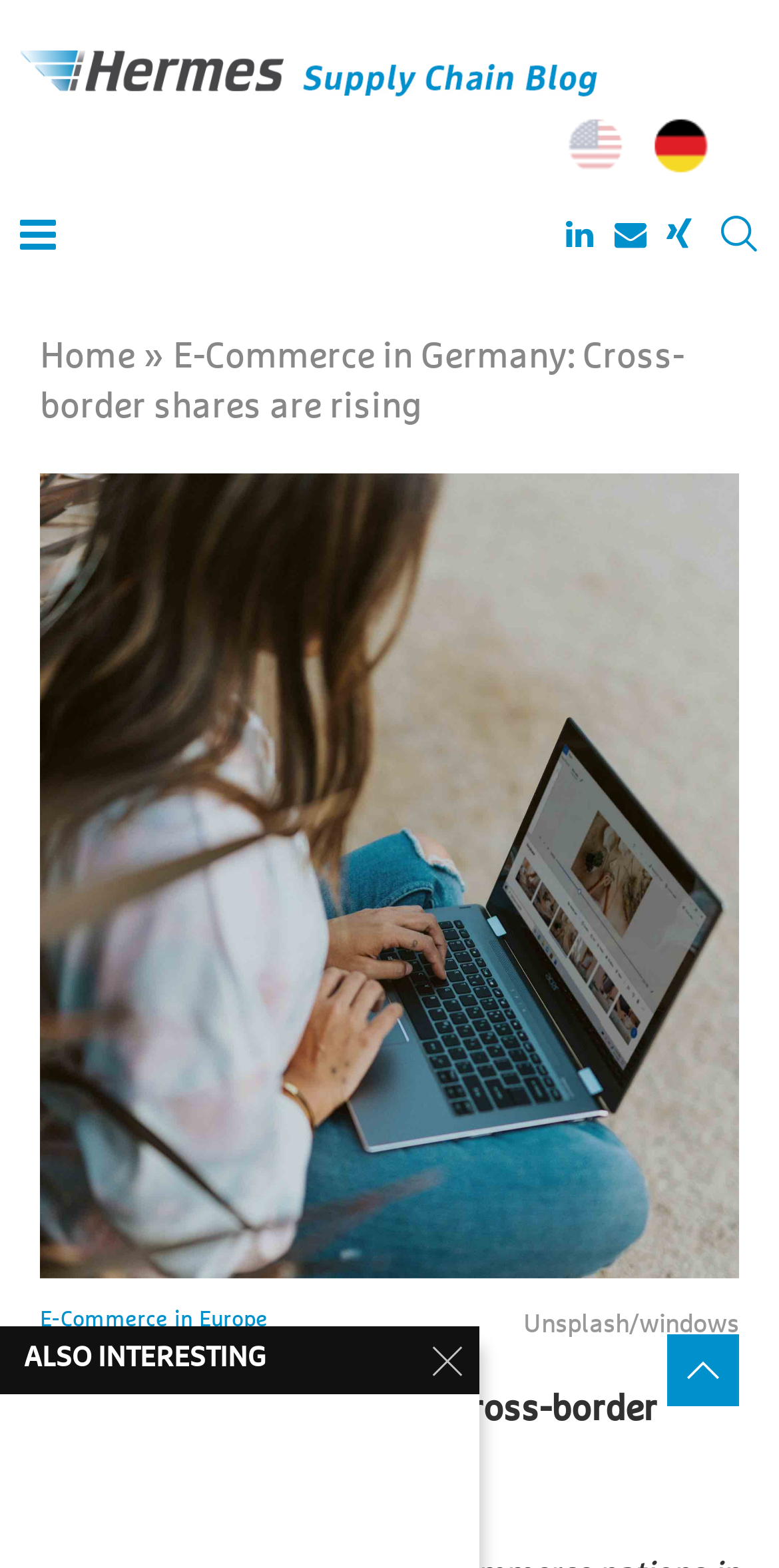What is the topic of the 'ALSO INTERESTING' section?
Using the image as a reference, answer the question in detail.

The webpage has a heading 'ALSO INTERESTING X' with a link to 'E-Commerce in Europe', indicating that the topic of the 'ALSO INTERESTING' section is related to E-Commerce in Europe.